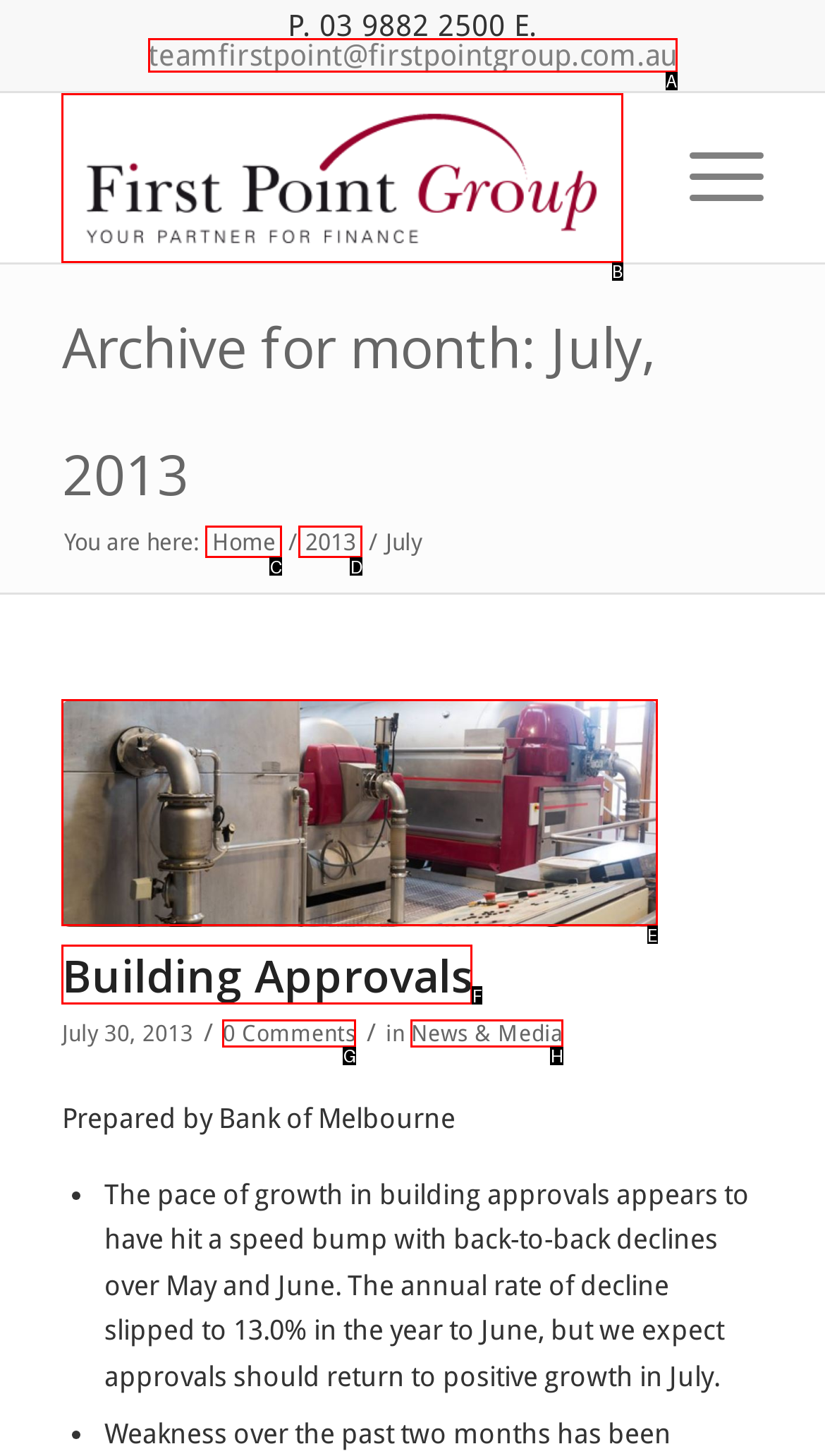Please provide the letter of the UI element that best fits the following description: News & Media
Respond with the letter from the given choices only.

H